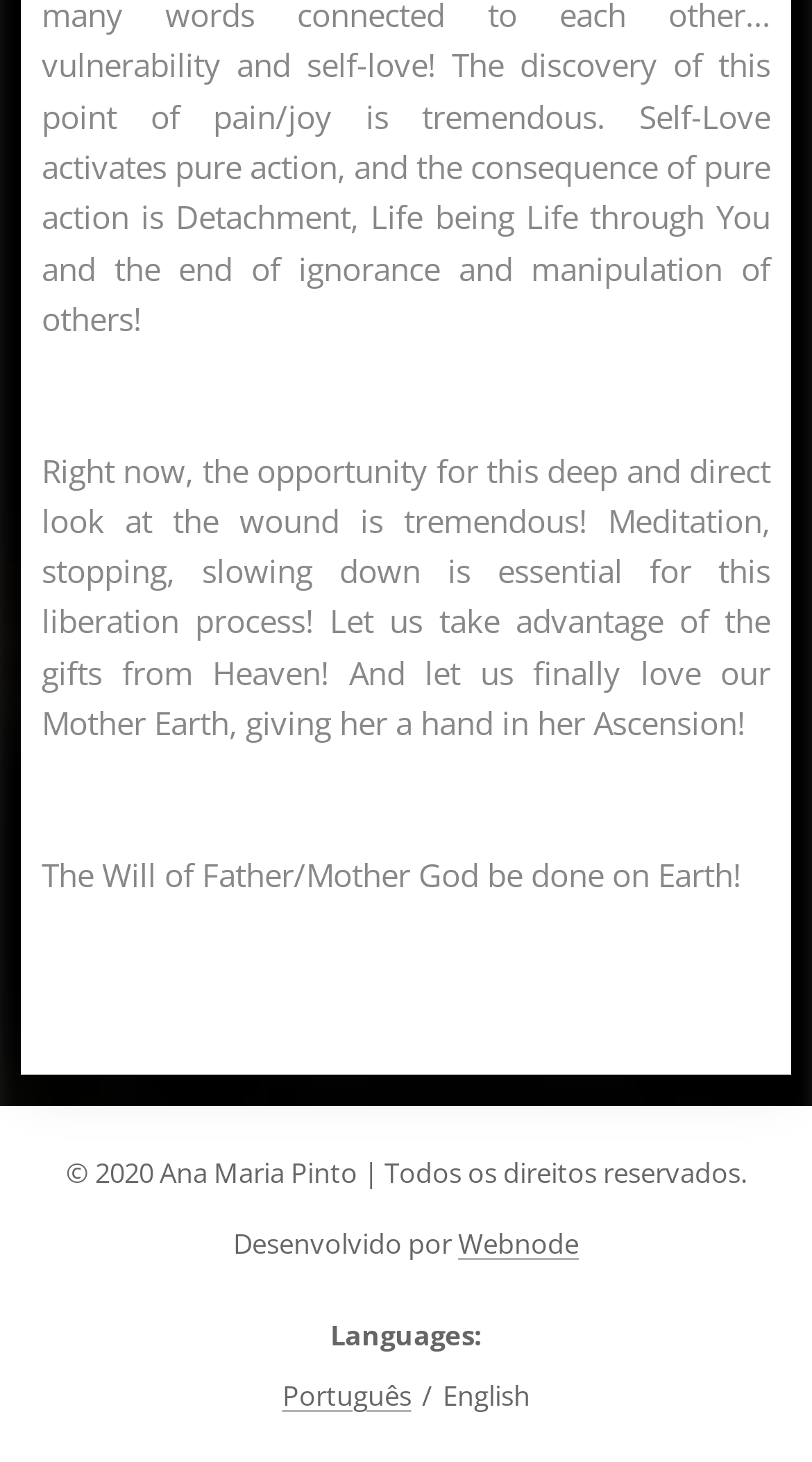How many language options are available?
Analyze the image and provide a thorough answer to the question.

There are two language options available, 'Português' and 'English', which can be inferred from the links provided at the bottom of the page.